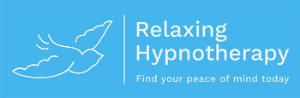Give a one-word or one-phrase response to the question: 
What is the purpose of the tagline?

To invite clients to explore therapeutic benefits